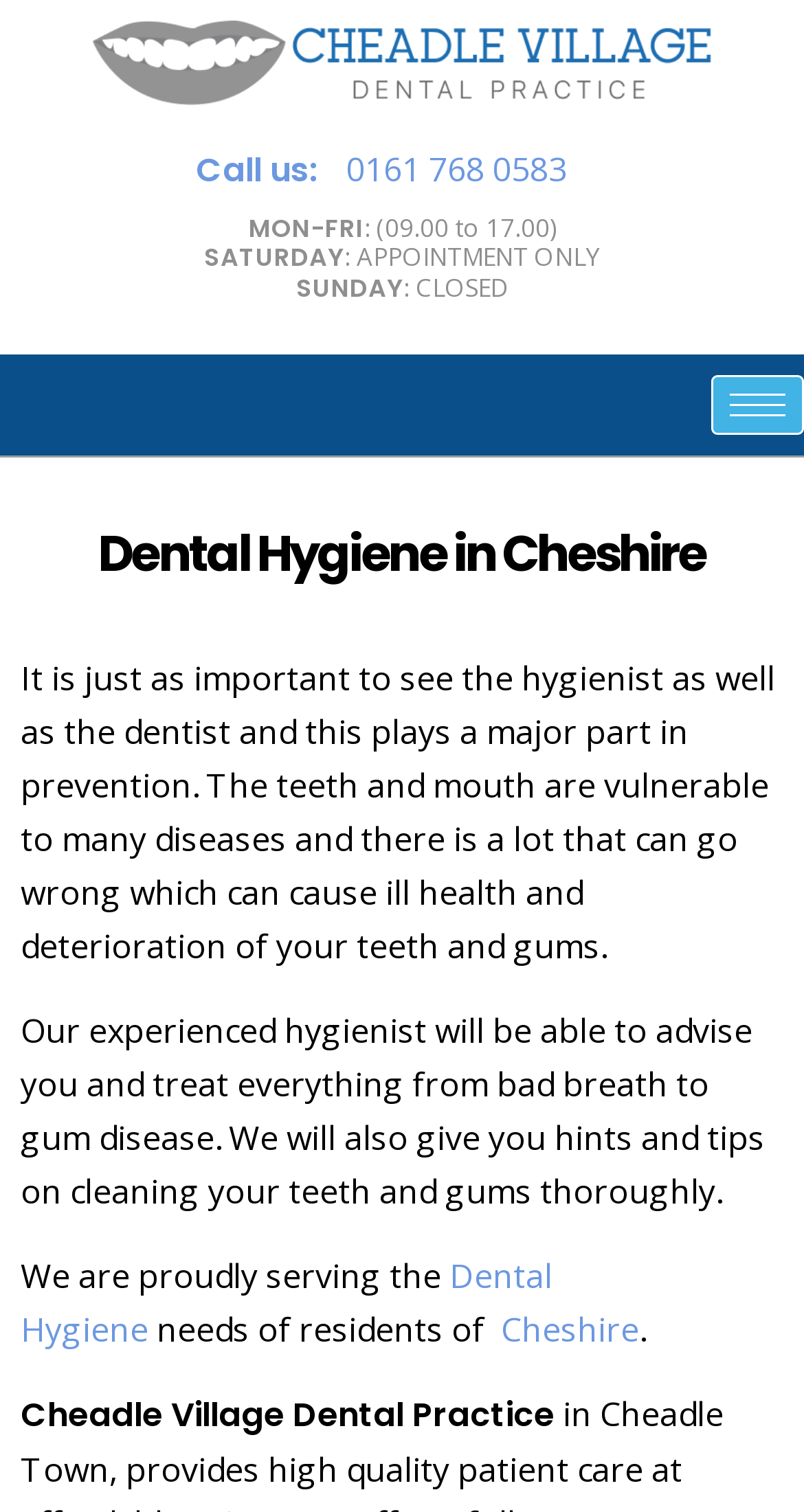Answer the question with a single word or phrase: 
What is the role of the hygienist?

to advise and treat